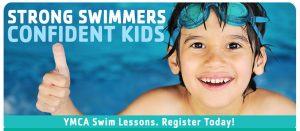Explain the image thoroughly, mentioning every notable detail.

The image promotes YMCA swim lessons, featuring a smiling young child giving a thumbs-up, exuding confidence and joy. The vibrant blue background mimics a swimming pool environment, reinforcing the theme of aquatic activities. Bold text reads "STRONG SWIMMERS" above, followed by "CONFIDENT KIDS," emphasizing the positive impact of the swim lessons. At the bottom, the text encourages registration with a direct call to action: "YMCA Swim Lessons. Register Today!" This image effectively conveys the message that learning to swim can foster both skills and self-assurance in children.